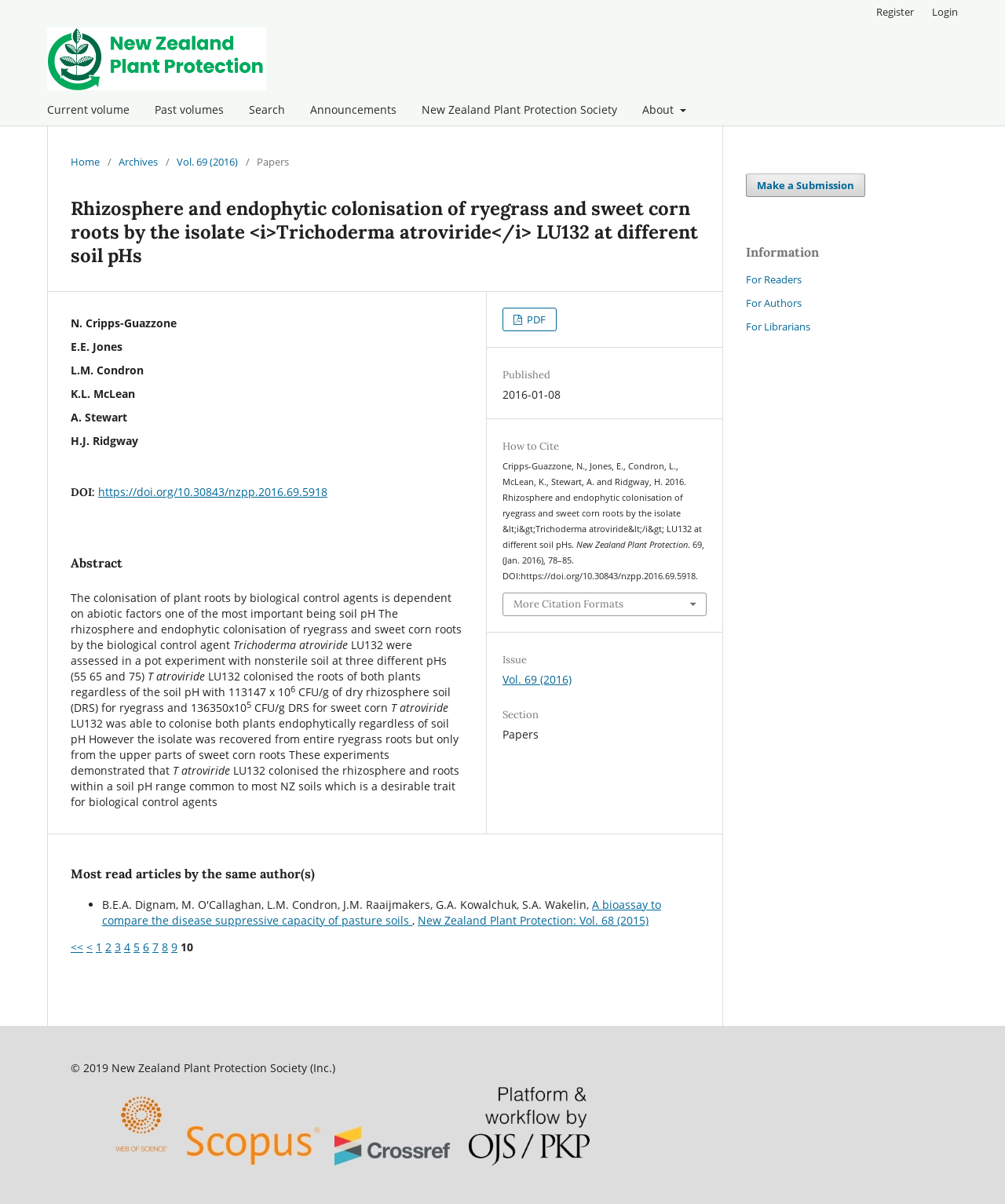Please specify the bounding box coordinates of the element that should be clicked to execute the given instruction: 'Search for papers'. Ensure the coordinates are four float numbers between 0 and 1, expressed as [left, top, right, bottom].

[0.242, 0.081, 0.289, 0.104]